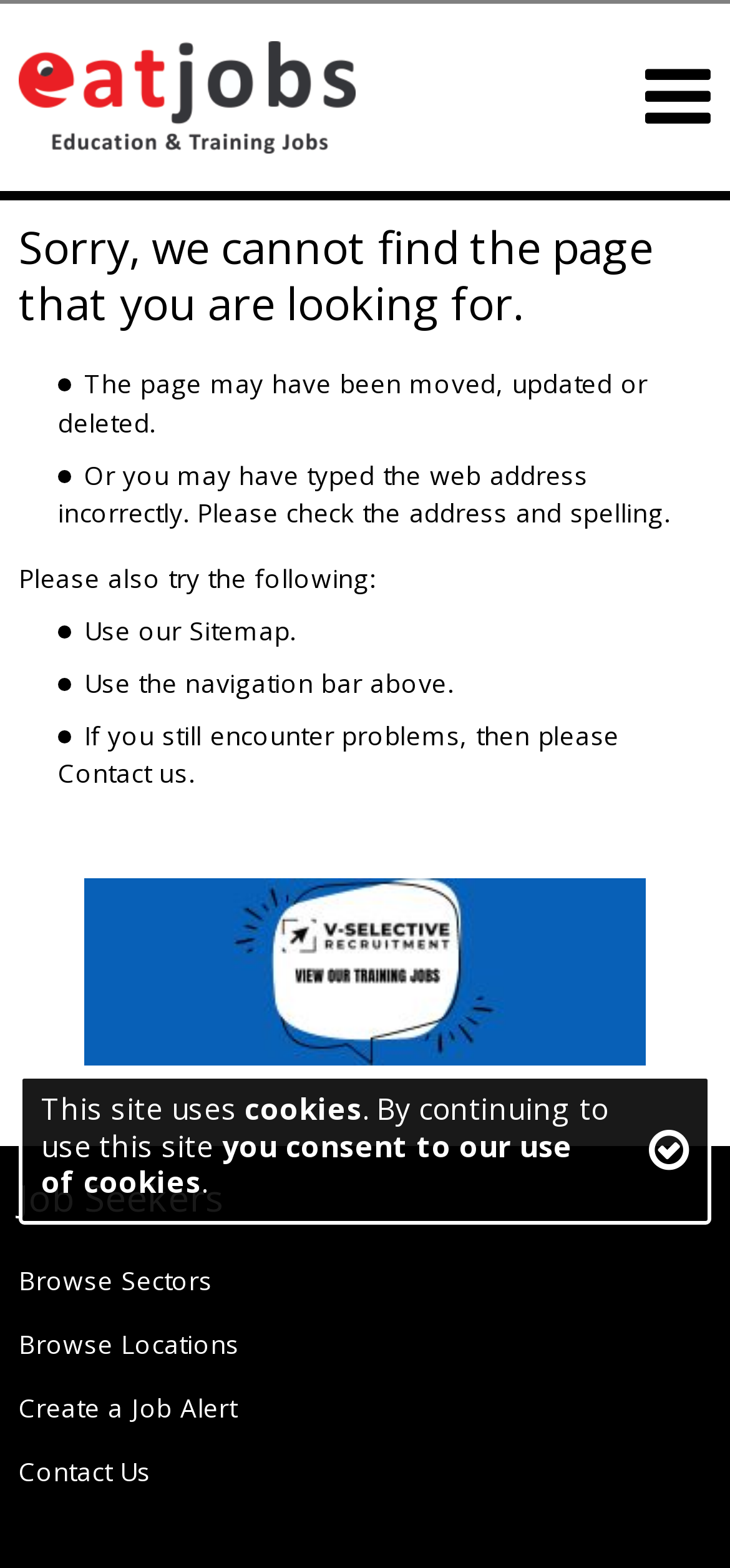Can you show the bounding box coordinates of the region to click on to complete the task described in the instruction: "Go to Sitemap"?

[0.259, 0.391, 0.397, 0.413]